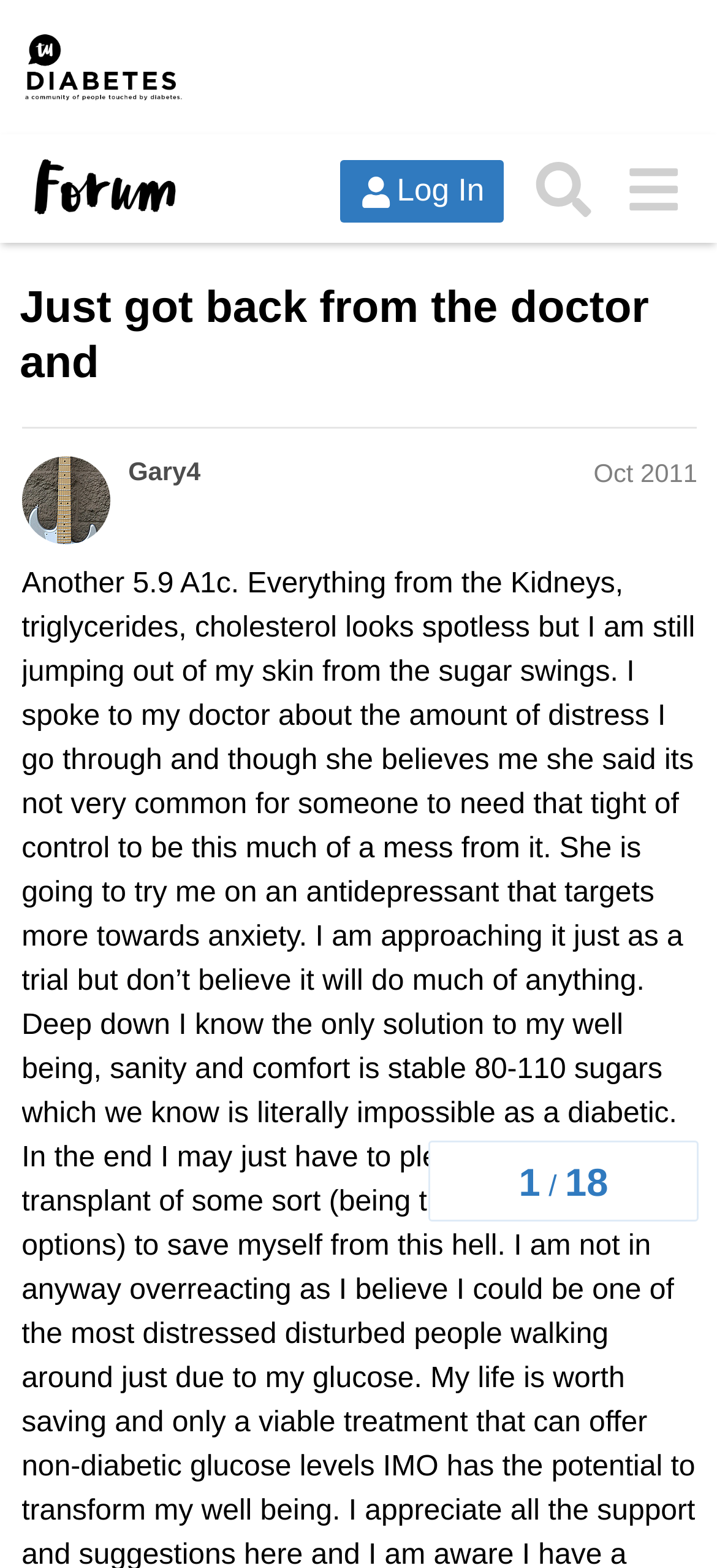Could you identify the text that serves as the heading for this webpage?

Just got back from the doctor and